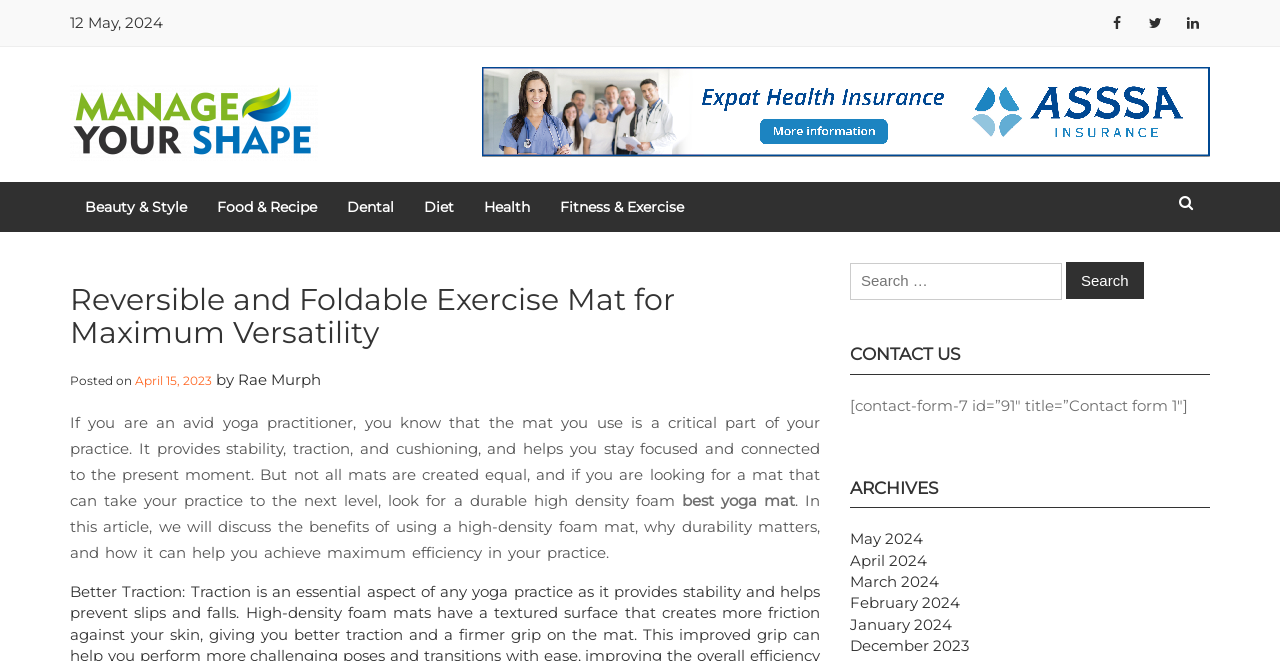Could you highlight the region that needs to be clicked to execute the instruction: "View the 'May 2024' archives"?

[0.664, 0.801, 0.721, 0.829]